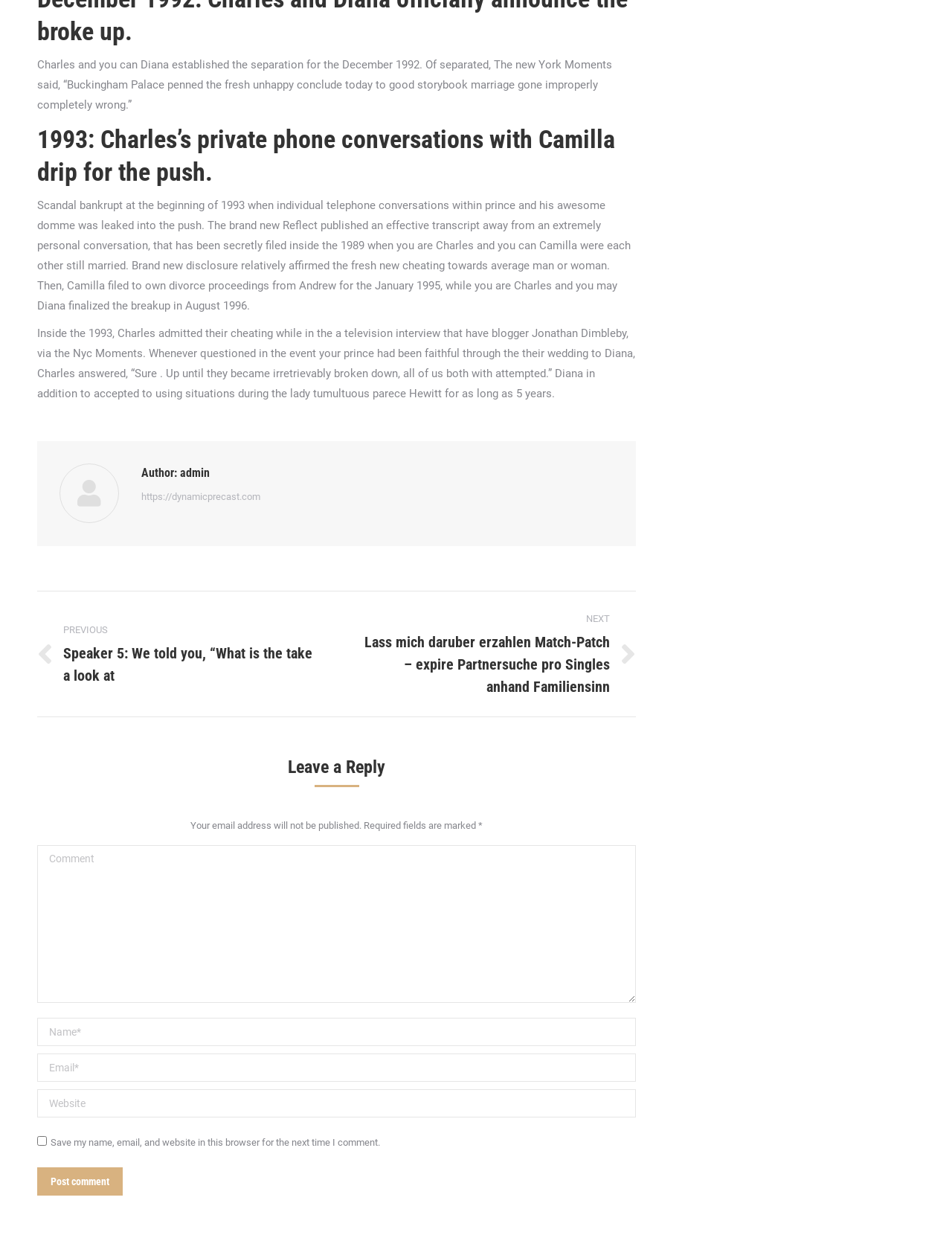Please find the bounding box coordinates of the element's region to be clicked to carry out this instruction: "Enter a comment".

[0.039, 0.683, 0.668, 0.81]